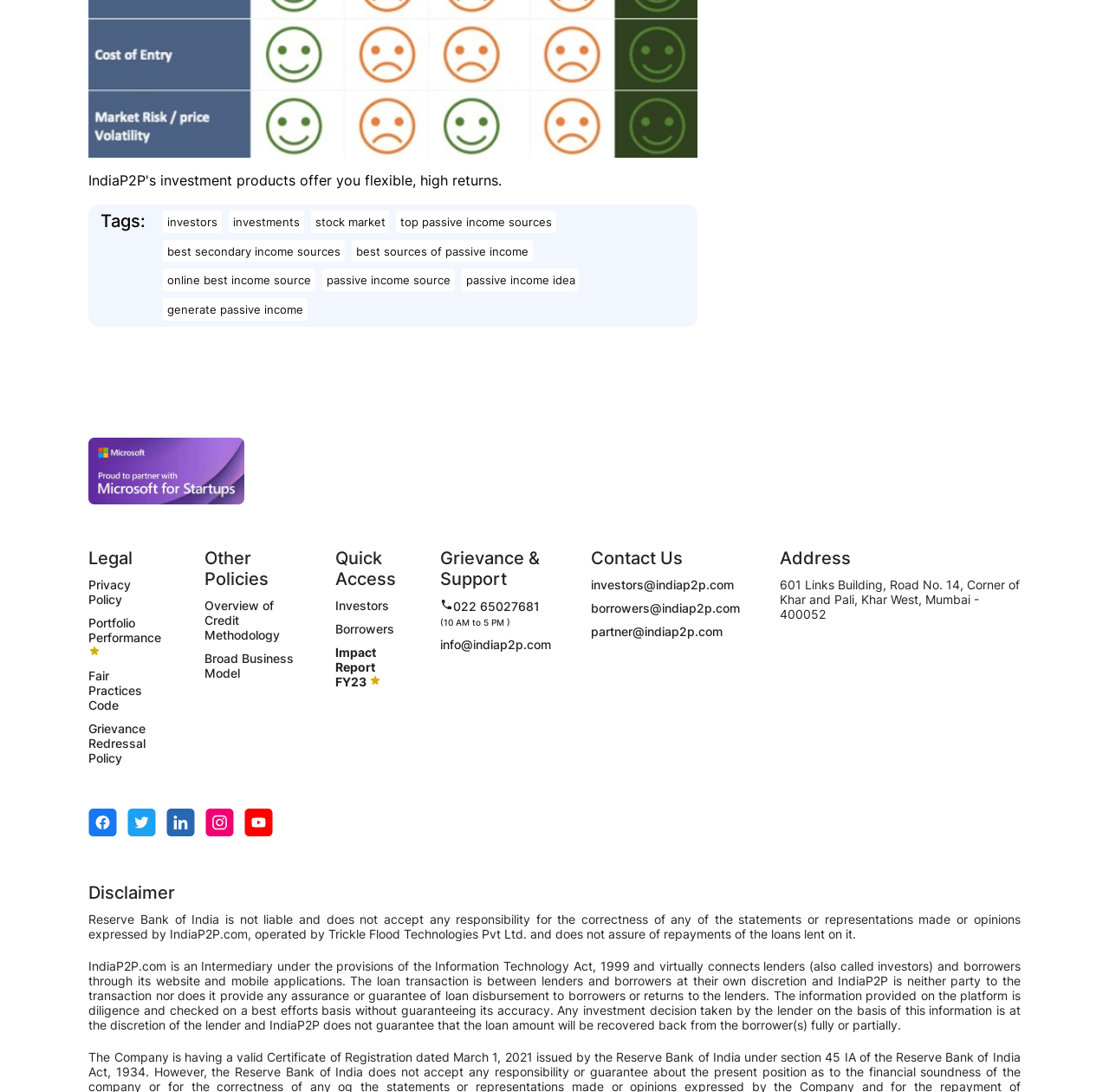Determine the bounding box coordinates of the clickable region to follow the instruction: "View Privacy Policy".

[0.08, 0.528, 0.148, 0.555]